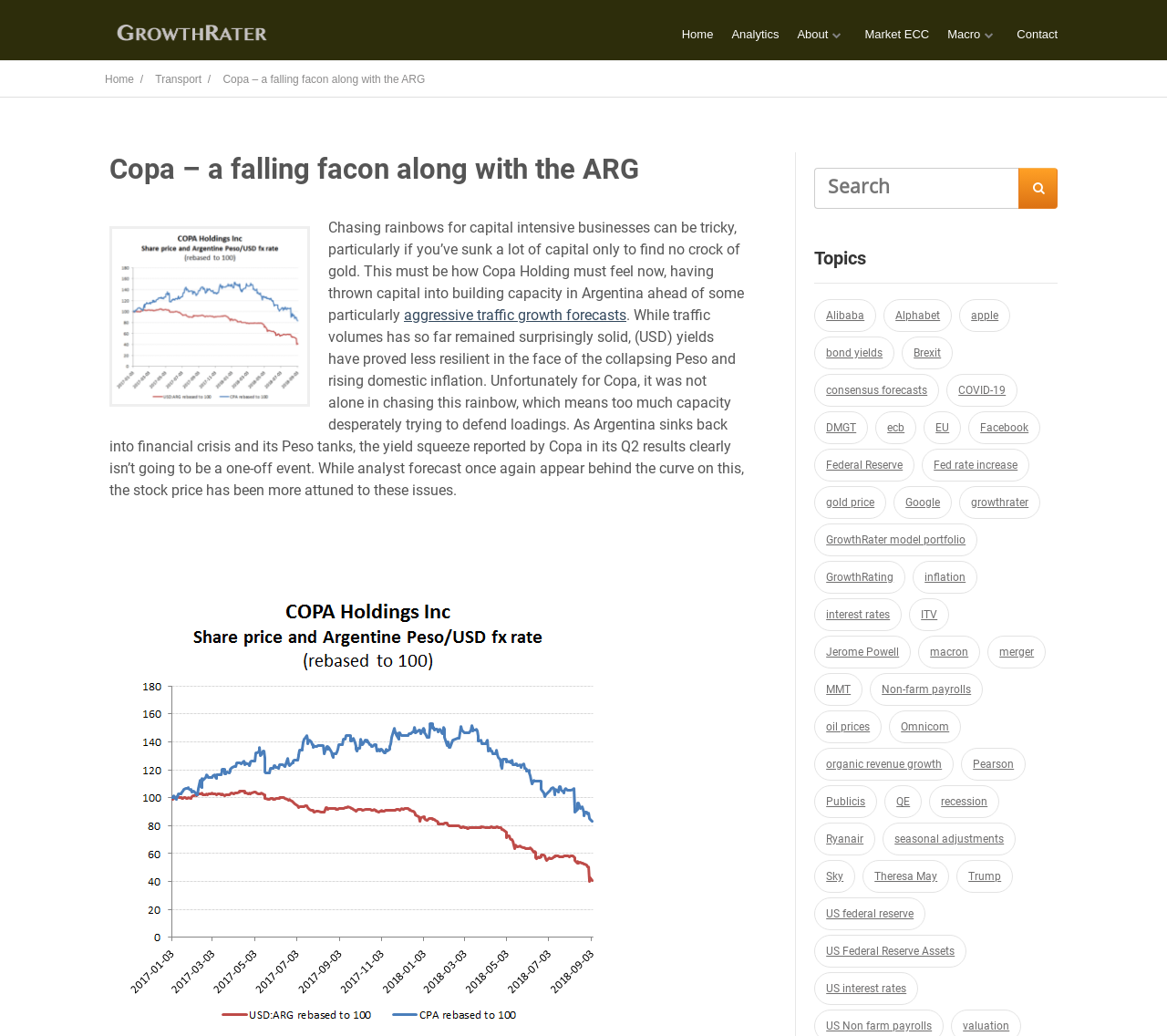How many links are there in the 'Topics' section?
Using the image as a reference, answer with just one word or a short phrase.

38